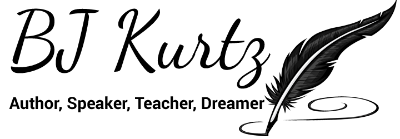What is the tone of the logo?
Using the image as a reference, answer with just one word or a short phrase.

Blend of artistry and professionalism